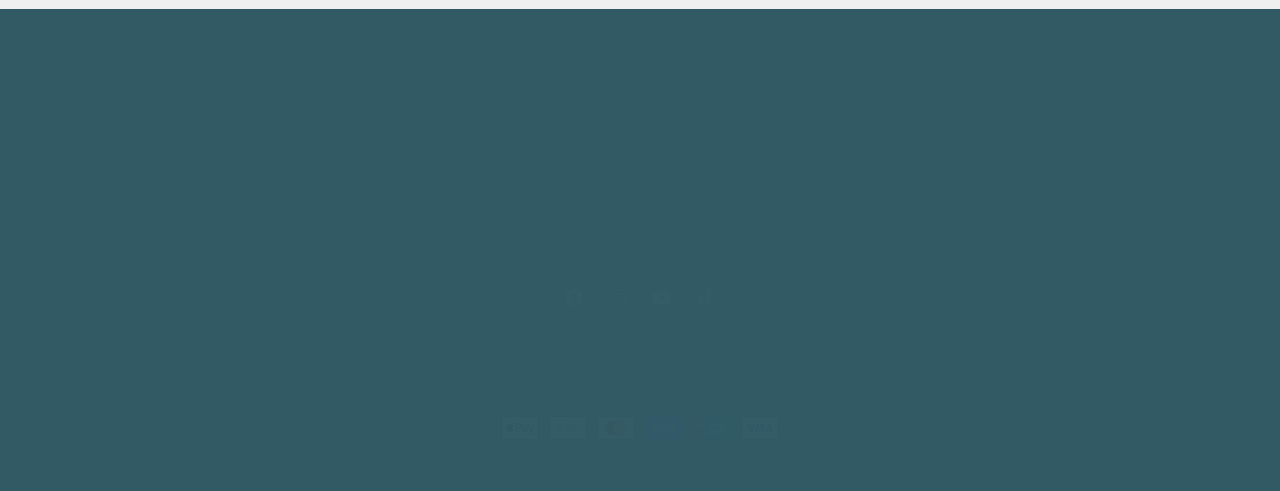Locate the bounding box coordinates of the clickable area needed to fulfill the instruction: "Visit Global Horsegirls".

[0.508, 0.193, 0.598, 0.255]